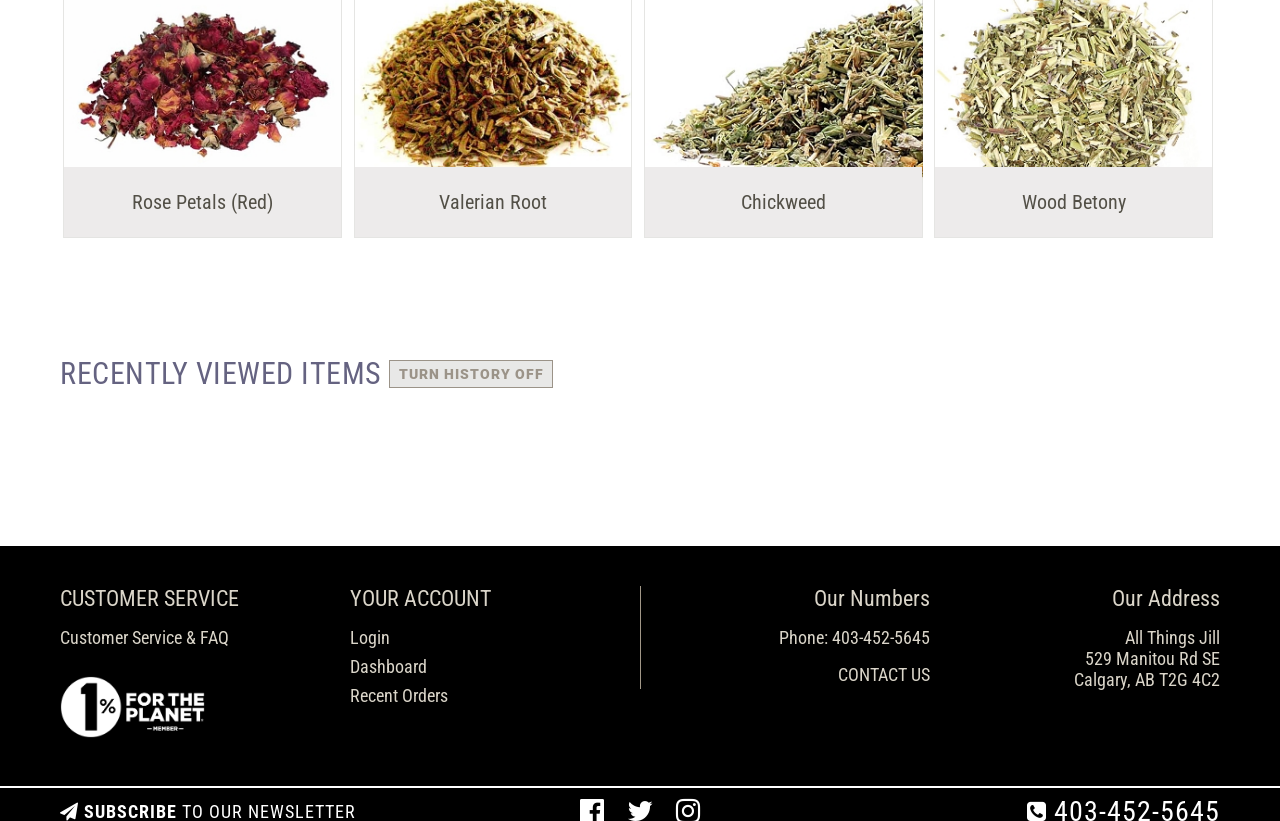How many links are in the 'CUSTOMER SERVICE' section?
Provide a thorough and detailed answer to the question.

The 'CUSTOMER SERVICE' section is identified by a static text element with the text content 'CUSTOMER SERVICE'. Below this element, I found two links: 'Customer Service & FAQ' and '1% for the Planet'. These links are located at the bottom-left of the page, with bounding box coordinates [0.047, 0.764, 0.273, 0.789] and [0.047, 0.799, 0.273, 0.903], respectively.